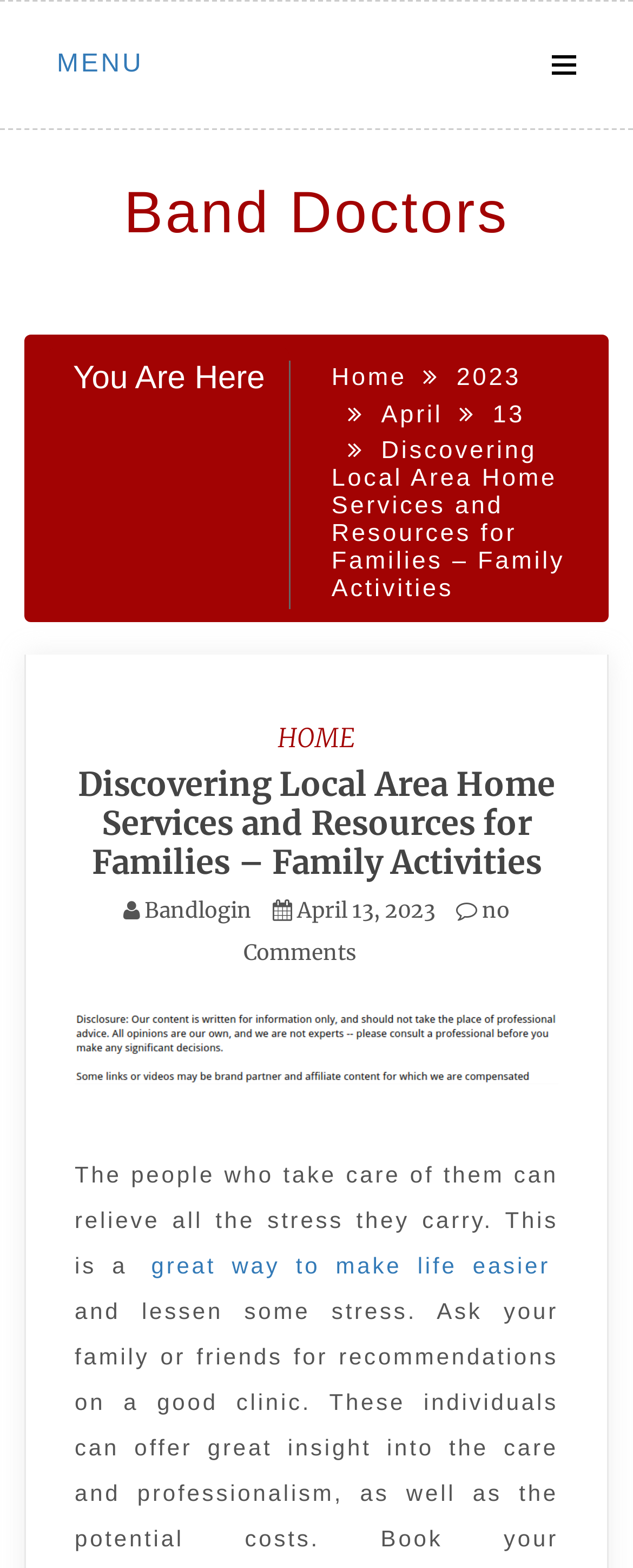Identify the bounding box coordinates of the HTML element based on this description: "Home".

[0.438, 0.46, 0.562, 0.48]